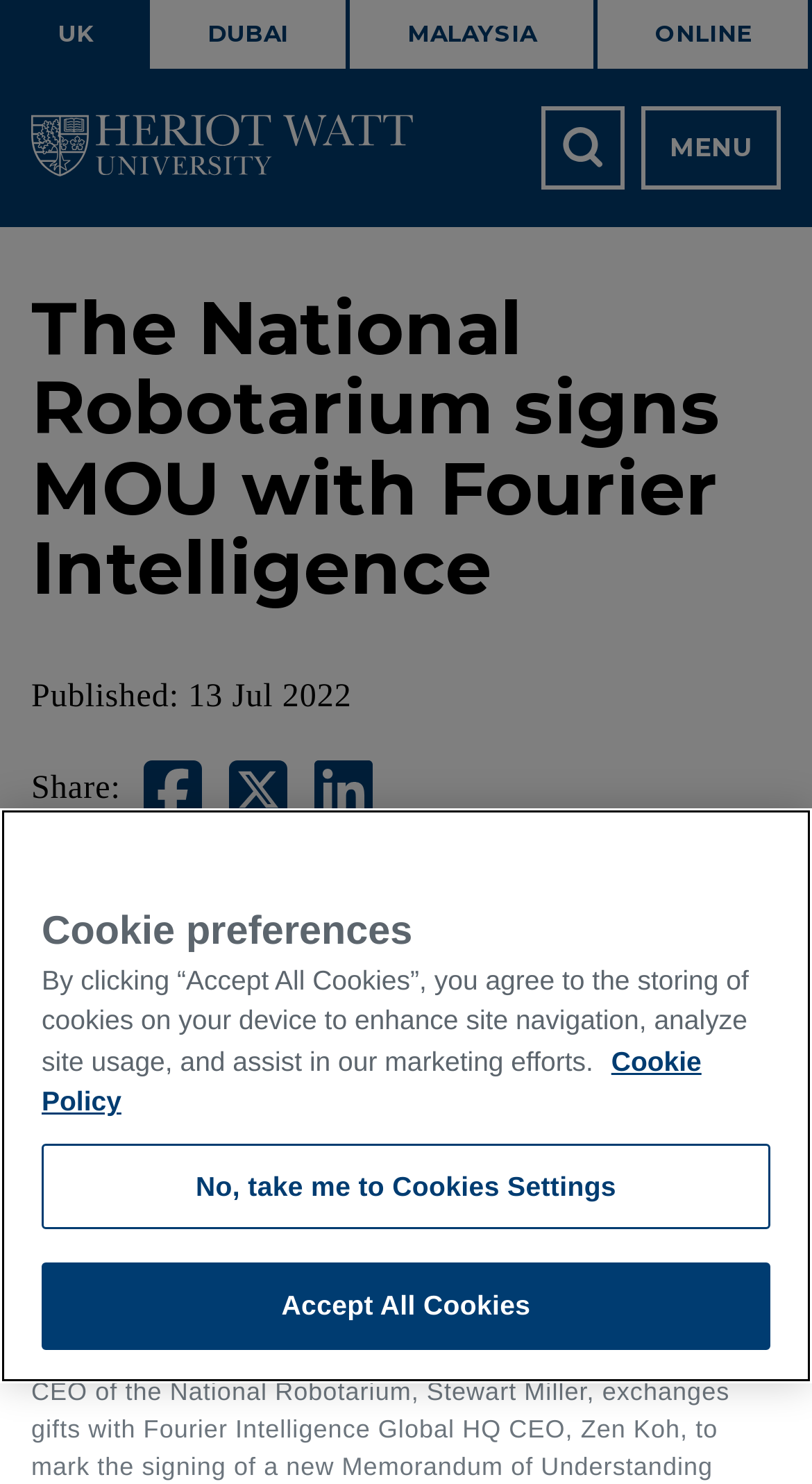What is the purpose of the button 'Open search panel Search'?
Please provide a detailed and comprehensive answer to the question.

The answer can be found by looking at the button element with the text 'Open search panel Search' which is located at the top right of the webpage, and inferring its purpose based on its text and position.